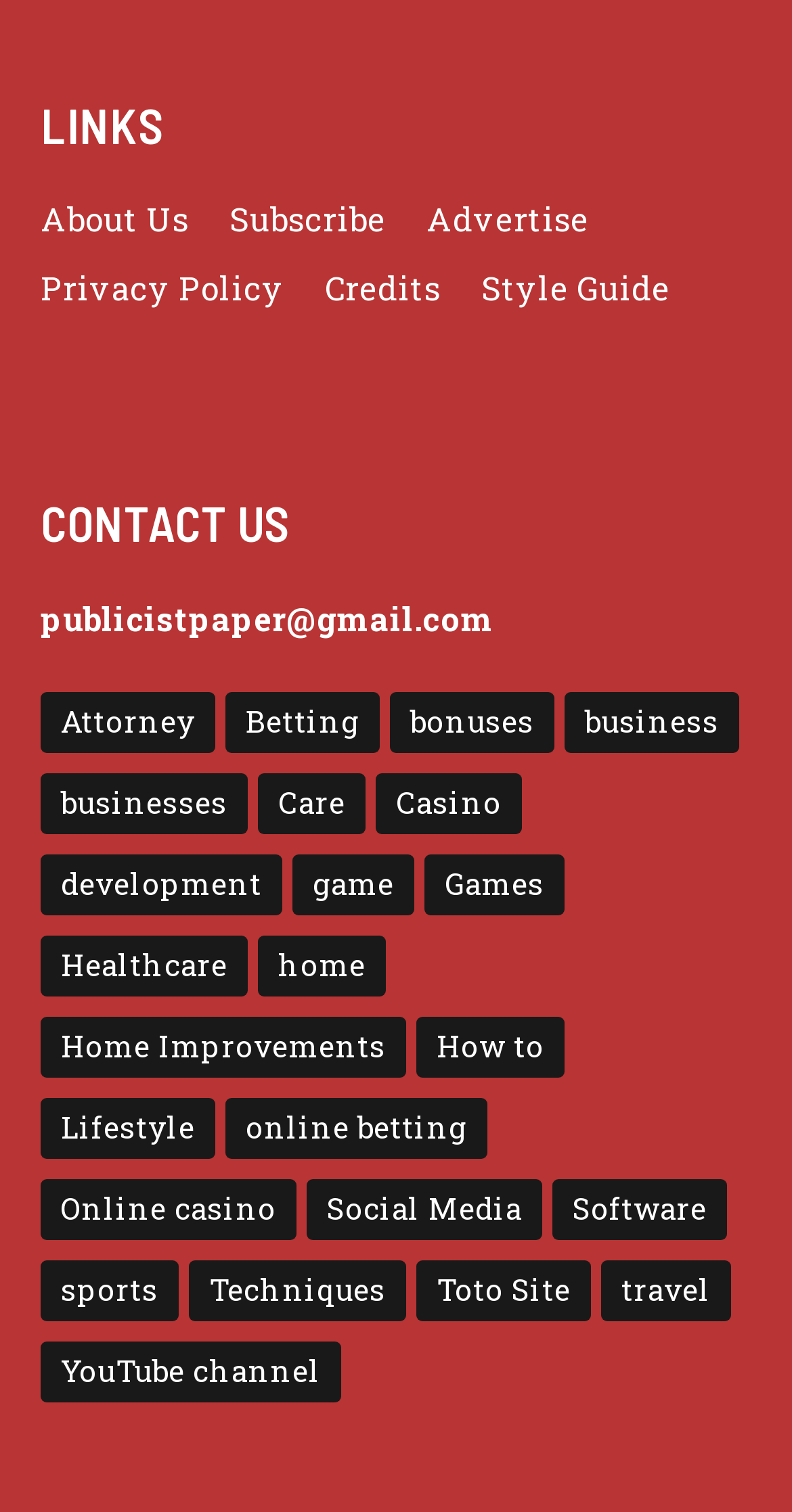Answer briefly with one word or phrase:
What is the first link under 'LINKS'?

About Us